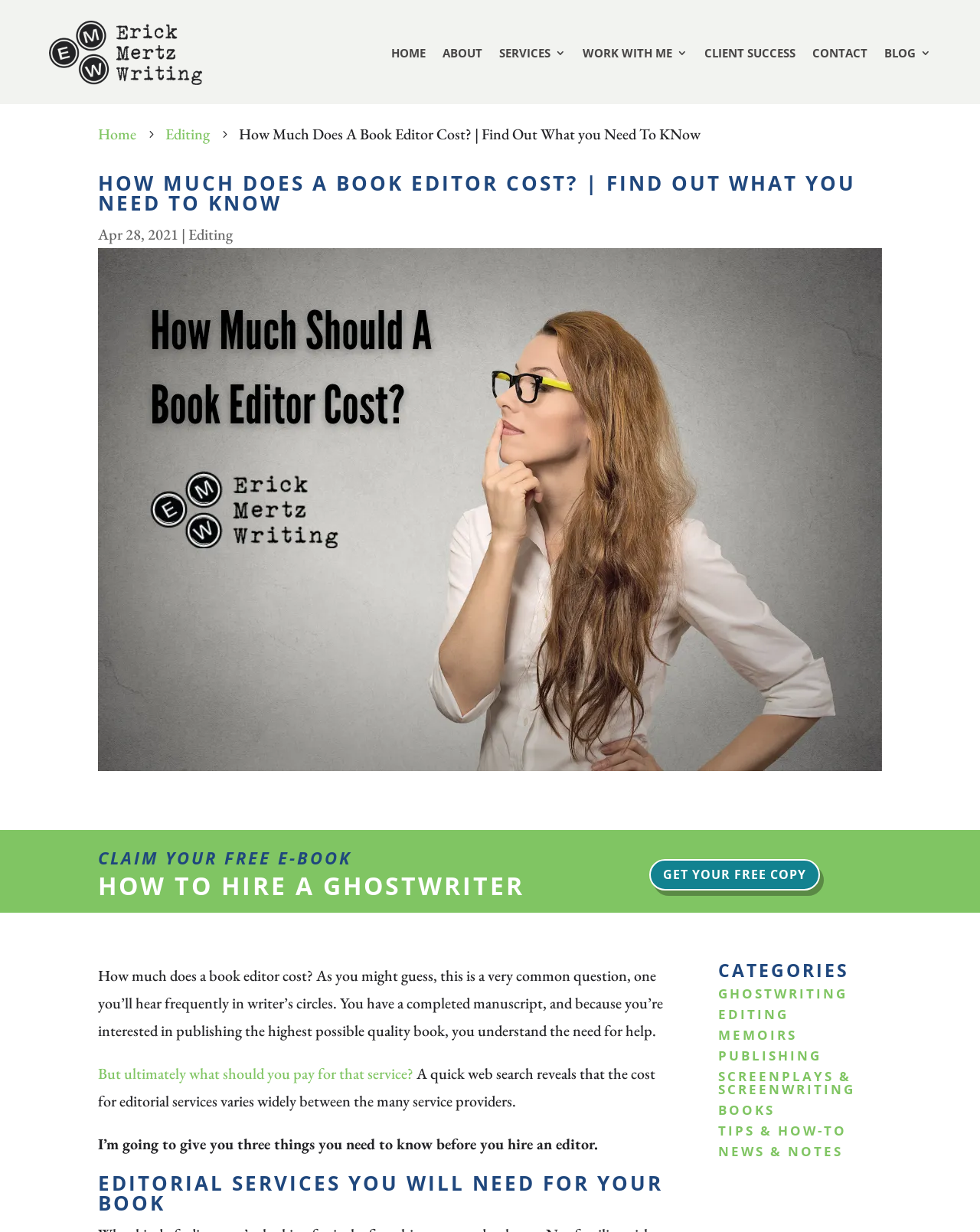Provide the bounding box coordinates of the area you need to click to execute the following instruction: "Click the 'HOME' link".

[0.399, 0.017, 0.434, 0.069]